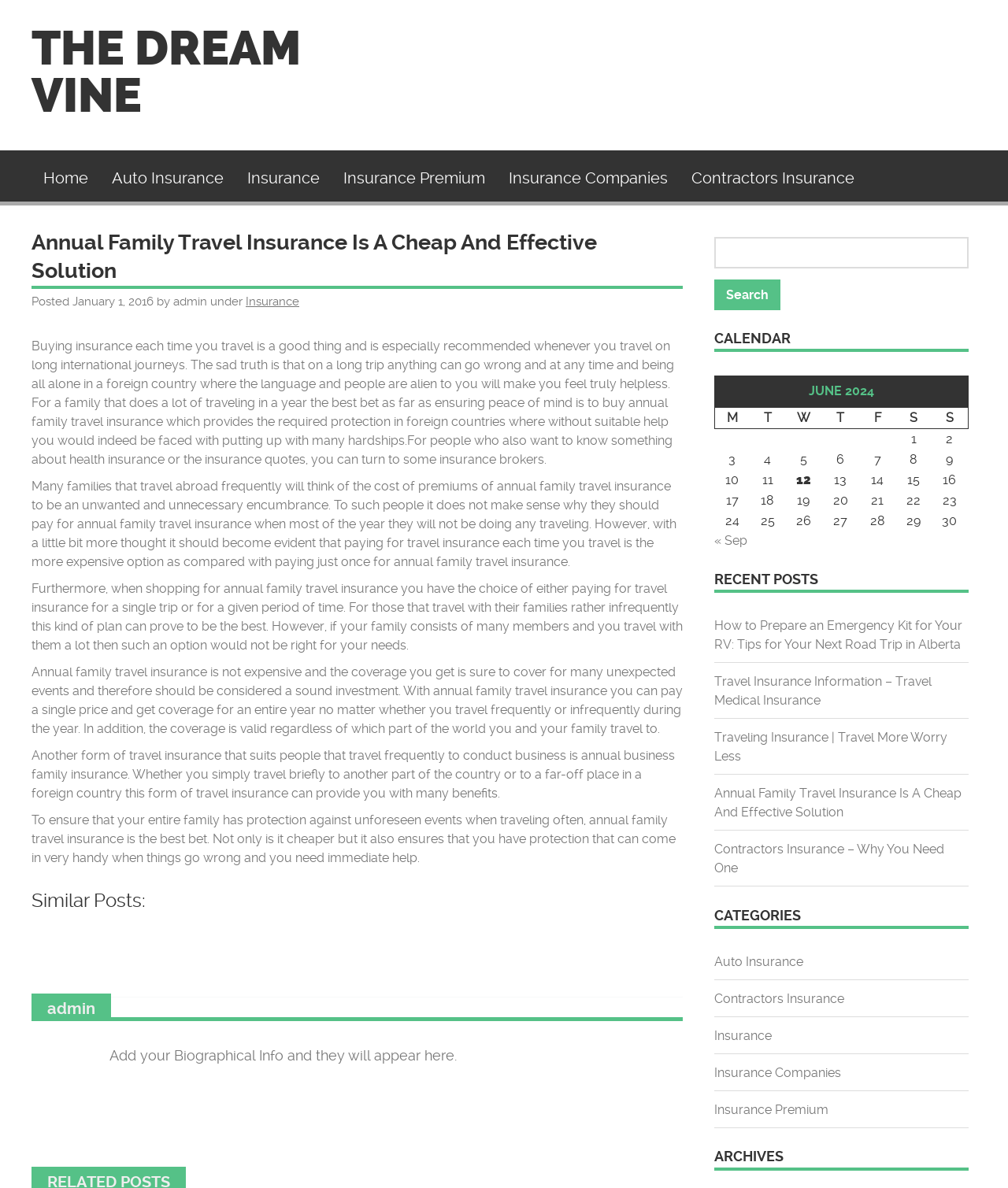Can you extract the headline from the webpage for me?

Annual Family Travel Insurance Is A Cheap And Effective Solution